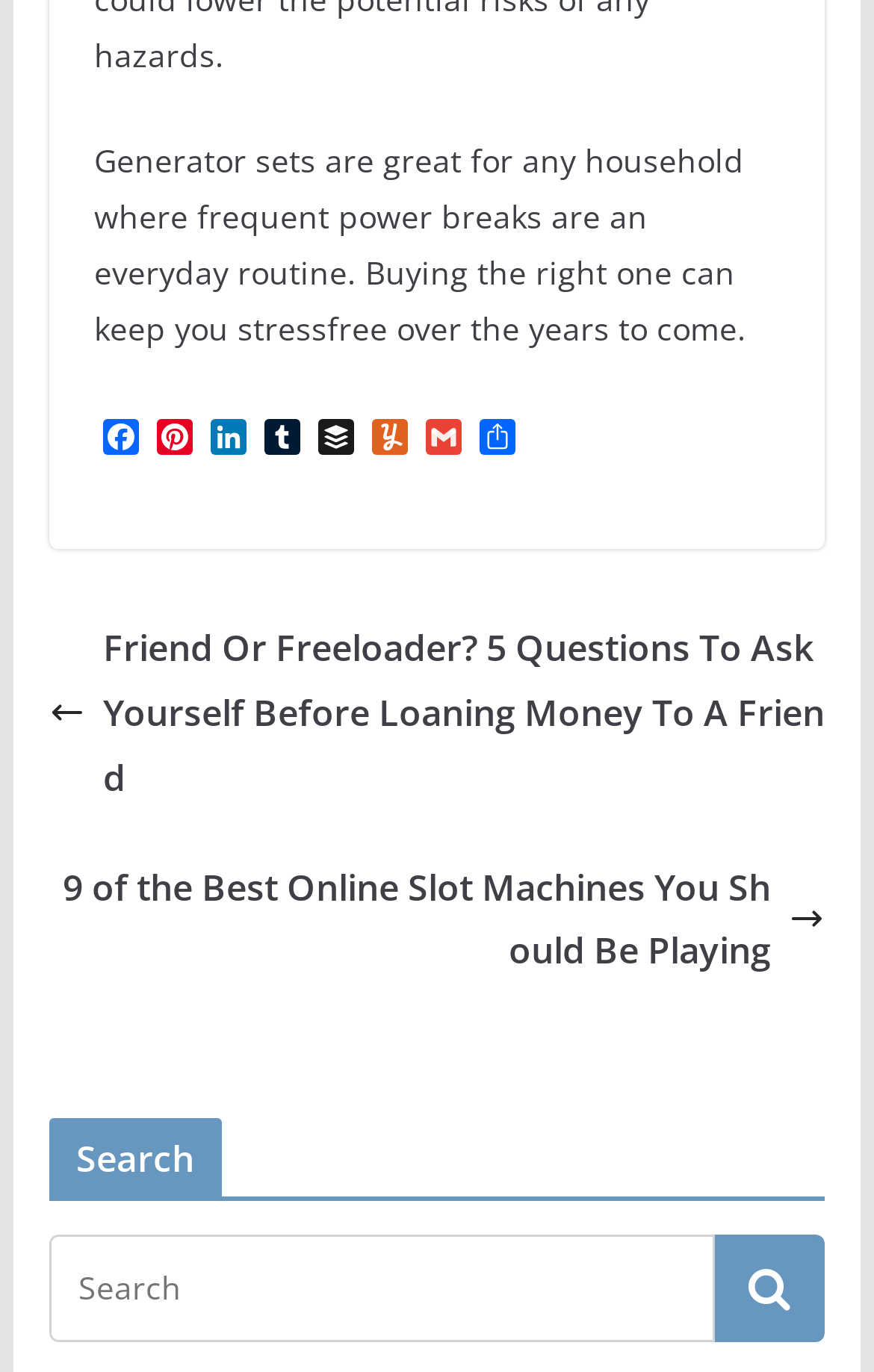Please identify the bounding box coordinates of the region to click in order to complete the given instruction: "Read the article about loaning money to a friend". The coordinates should be four float numbers between 0 and 1, i.e., [left, top, right, bottom].

[0.056, 0.449, 0.944, 0.591]